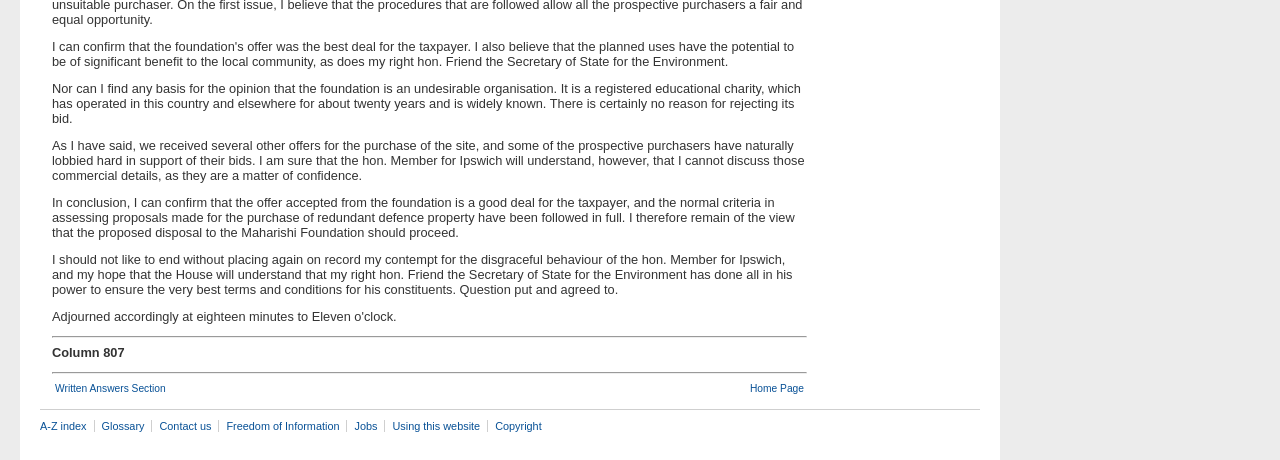Find the bounding box coordinates of the clickable area that will achieve the following instruction: "visit Home Page".

[0.586, 0.833, 0.628, 0.857]